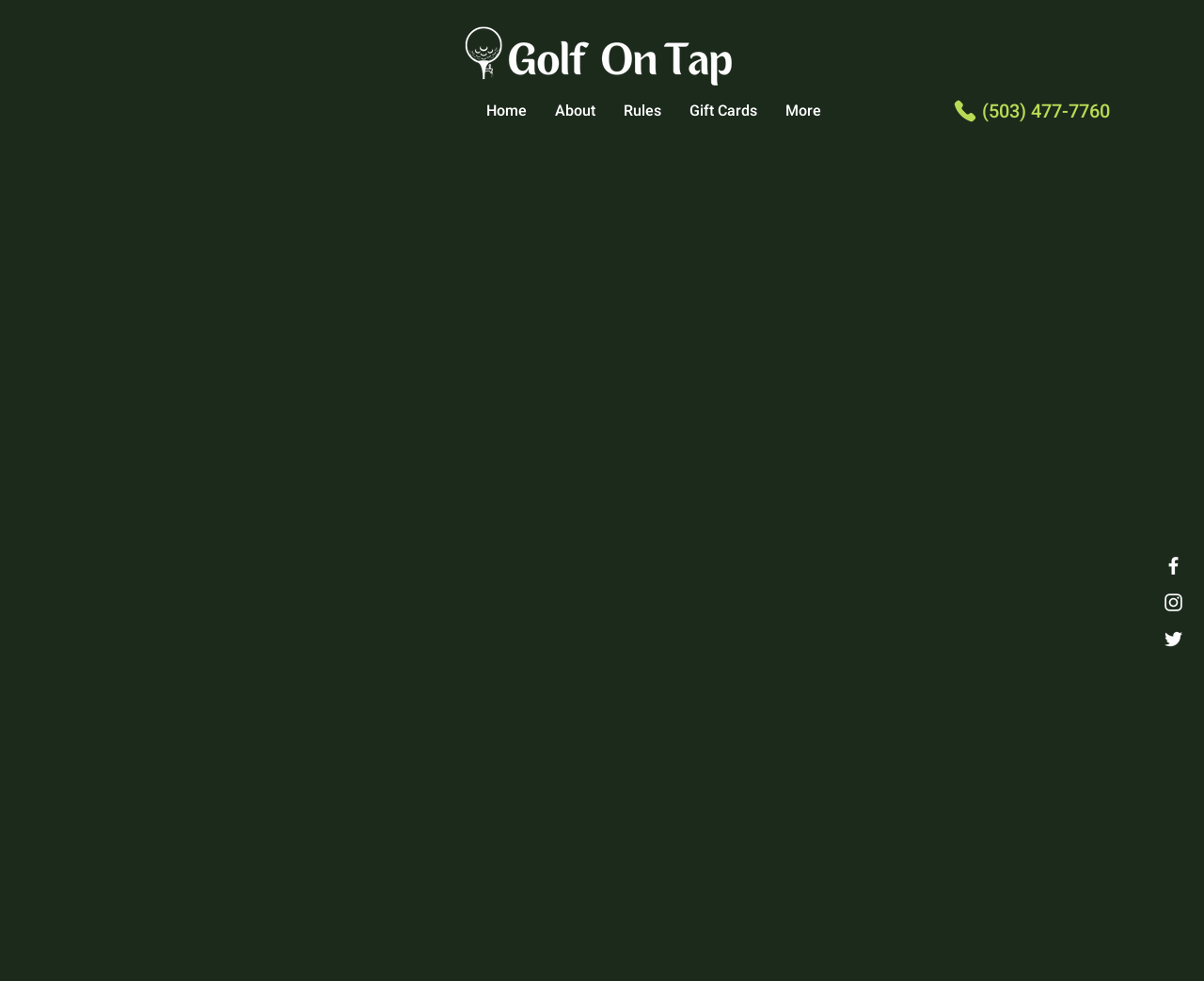Provide the bounding box coordinates of the UI element that matches the description: "Phone".

[0.791, 0.101, 0.812, 0.126]